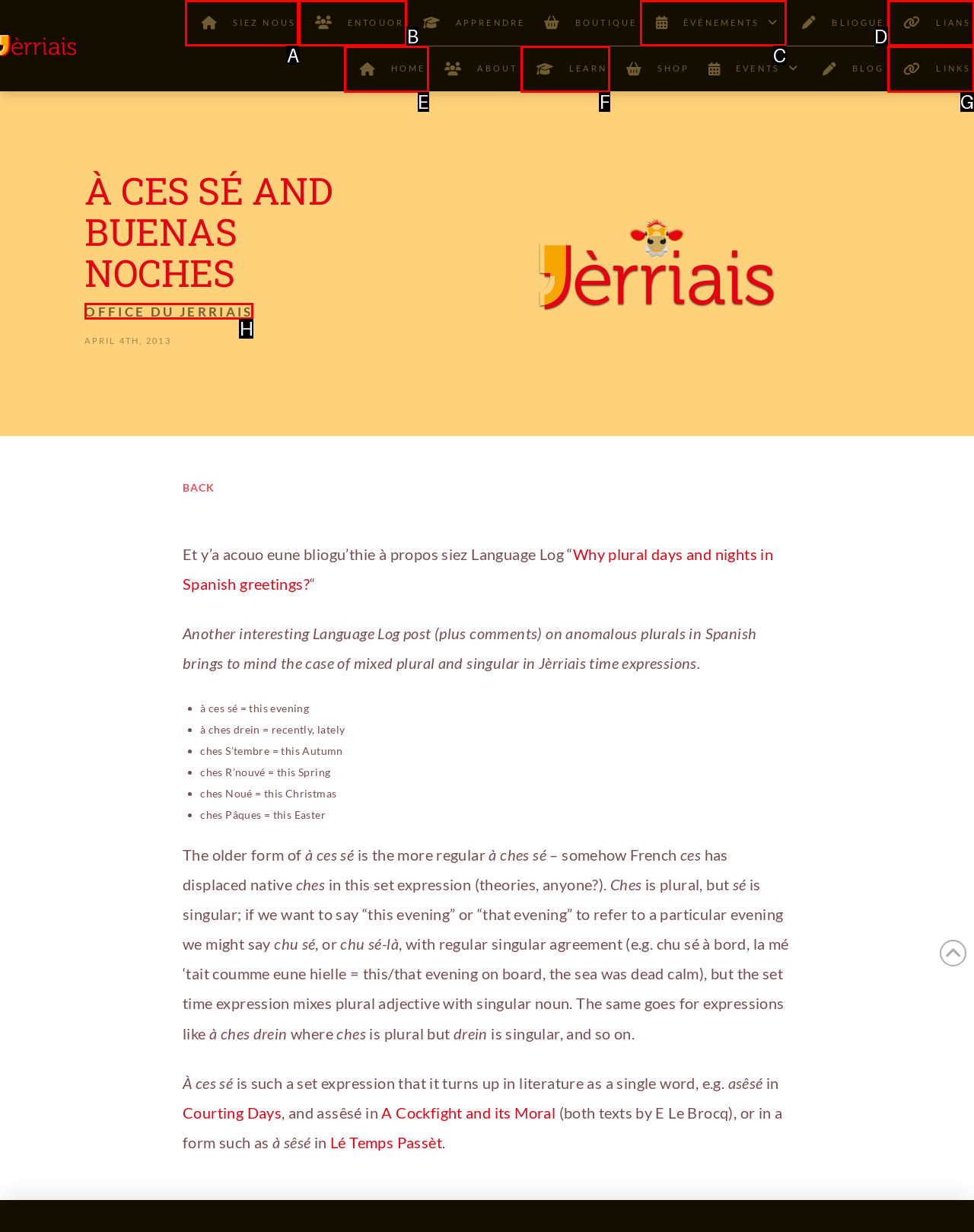Select the appropriate HTML element that needs to be clicked to execute the following task: Visit the 'OFFICE DU JERRIAIS' website. Respond with the letter of the option.

H